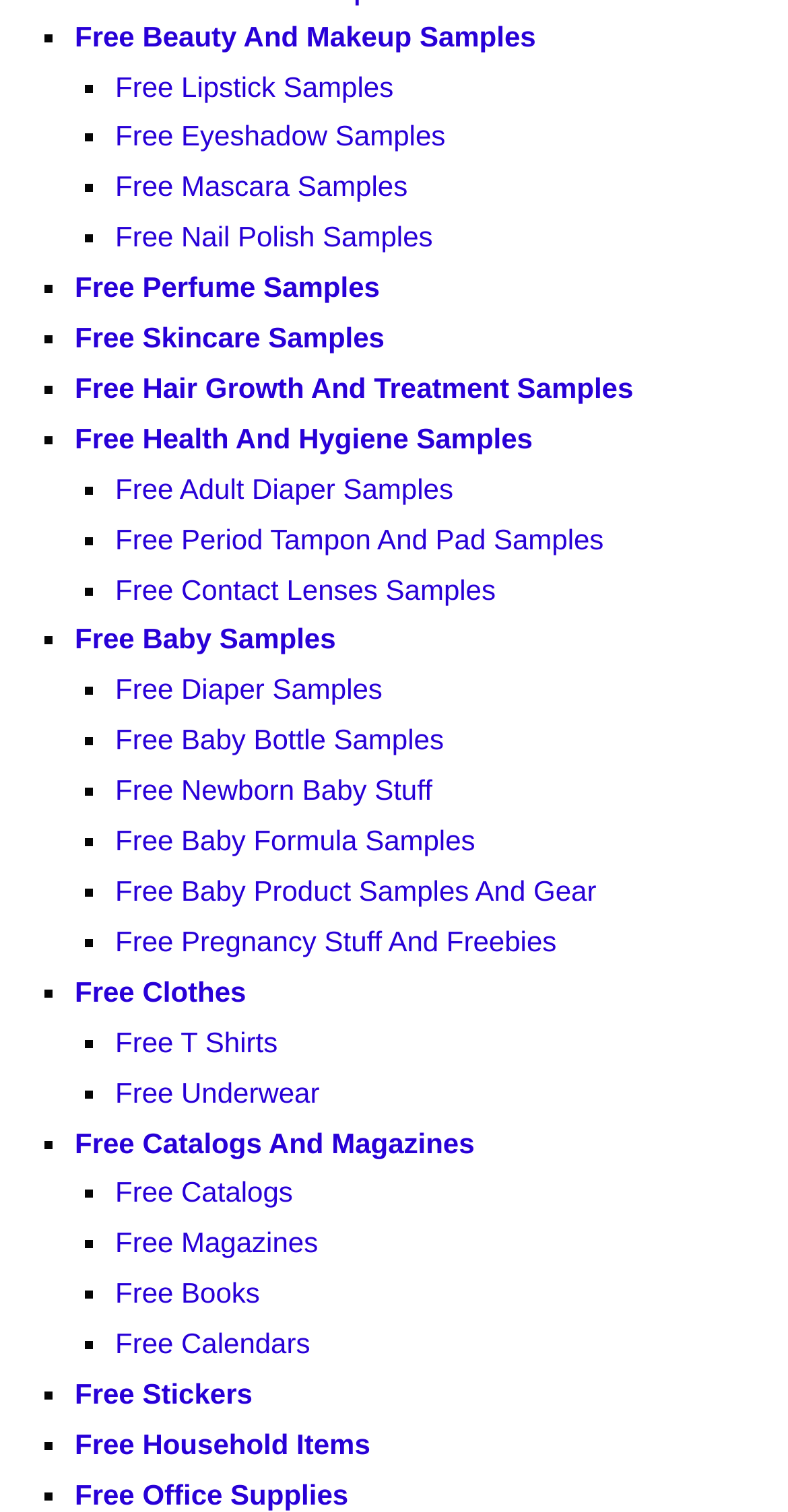Provide the bounding box coordinates for the area that should be clicked to complete the instruction: "Get free beauty and makeup samples".

[0.095, 0.013, 0.68, 0.034]